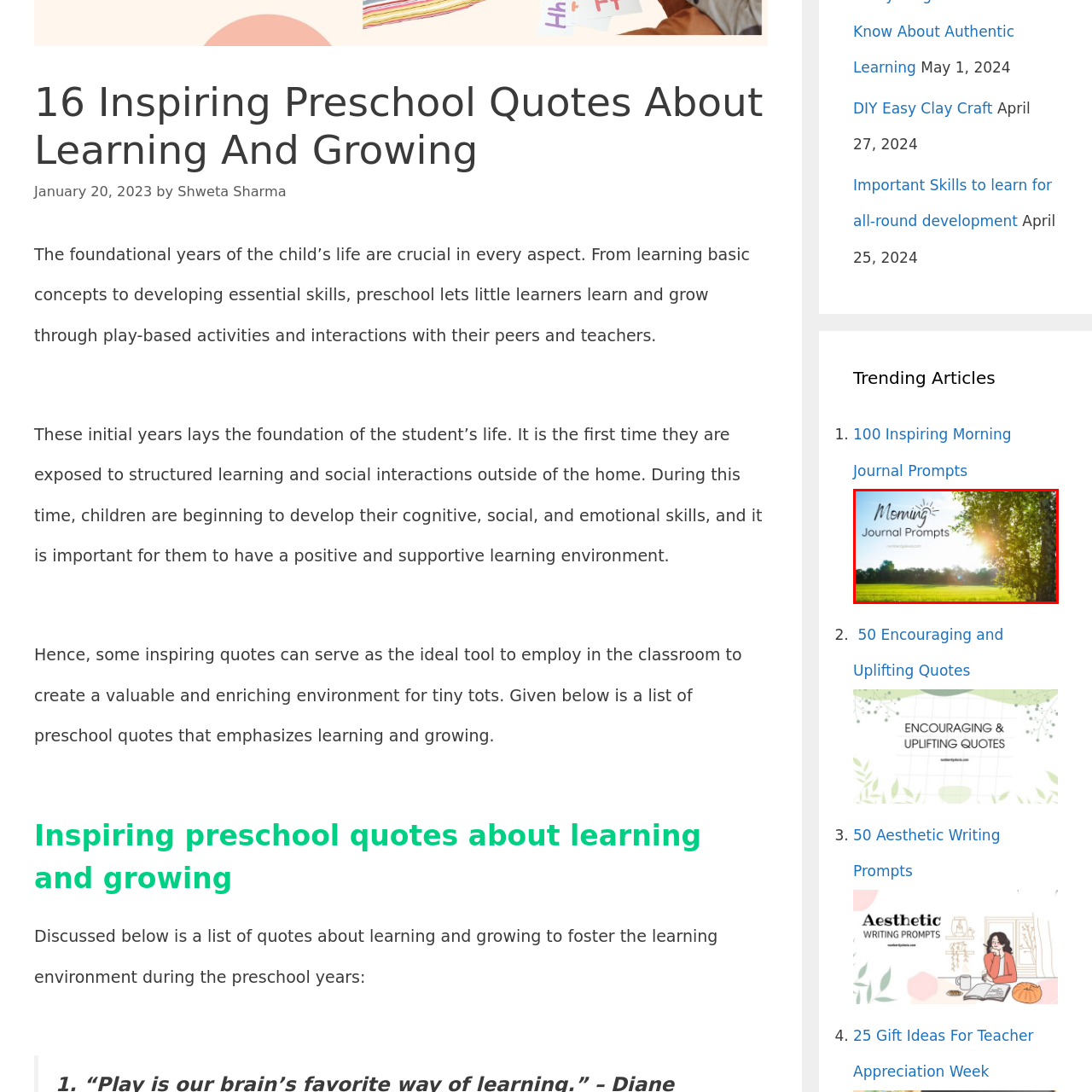View the part of the image marked by the red boundary and provide a one-word or short phrase answer to this question: 
What is the theme of the 'Morning Journal Prompts'?

Inspiring thoughts and creativity